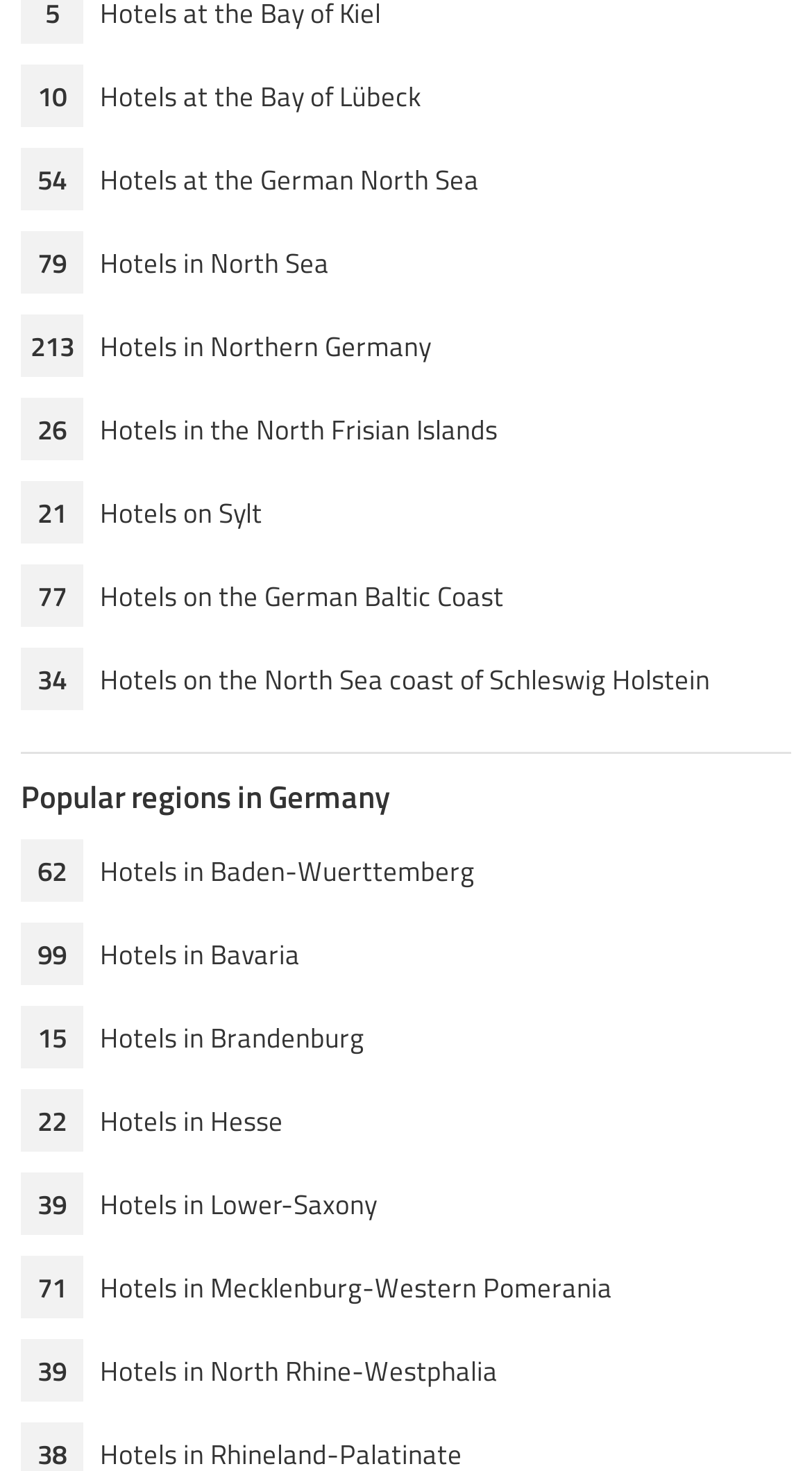Examine the image and give a thorough answer to the following question:
How many hotels are there on the German Baltic Coast?

I found the link '77 Hotels on the German Baltic Coast' which explicitly states the number of hotels in this region.